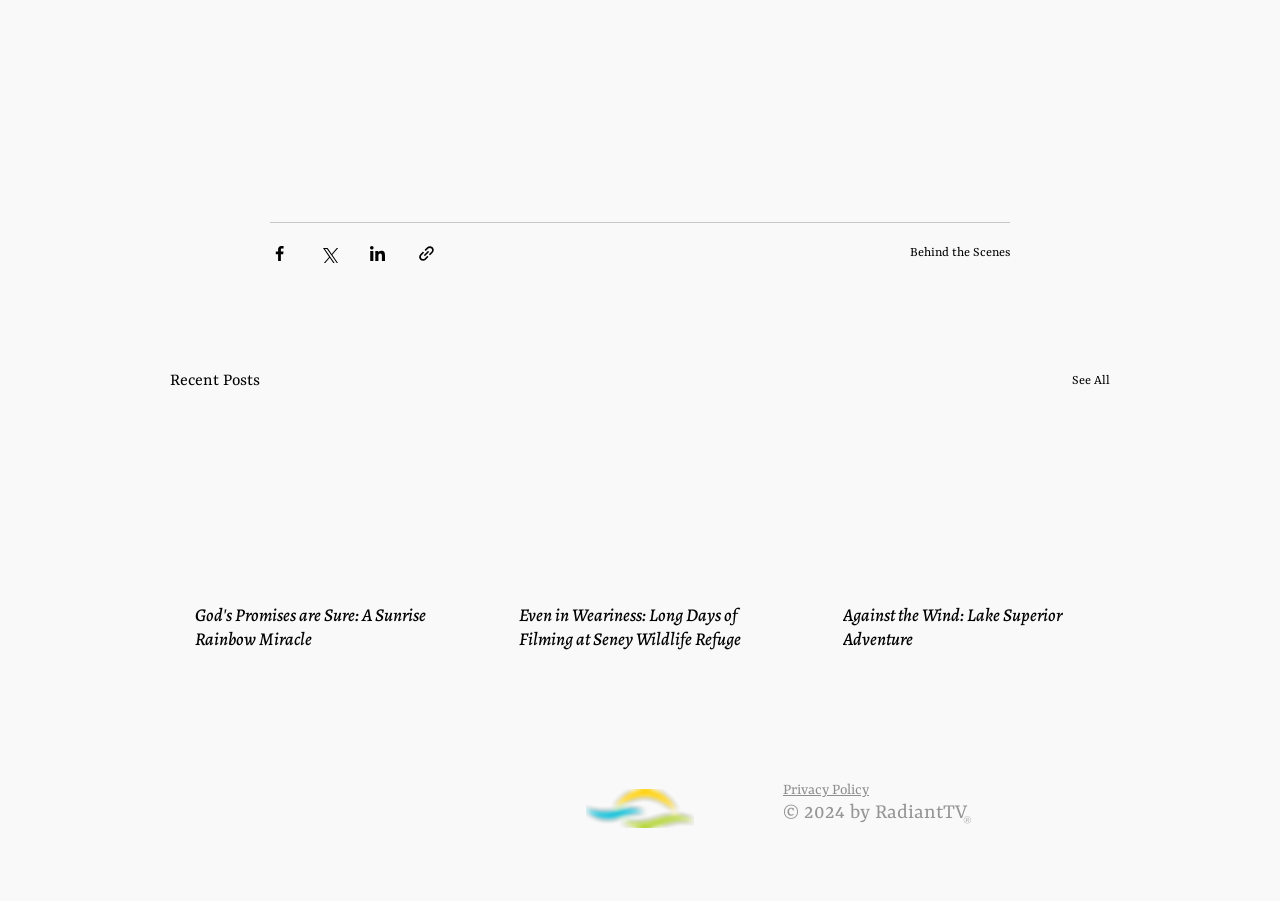Identify the bounding box coordinates of the specific part of the webpage to click to complete this instruction: "Read Behind the Scenes".

[0.711, 0.272, 0.789, 0.288]